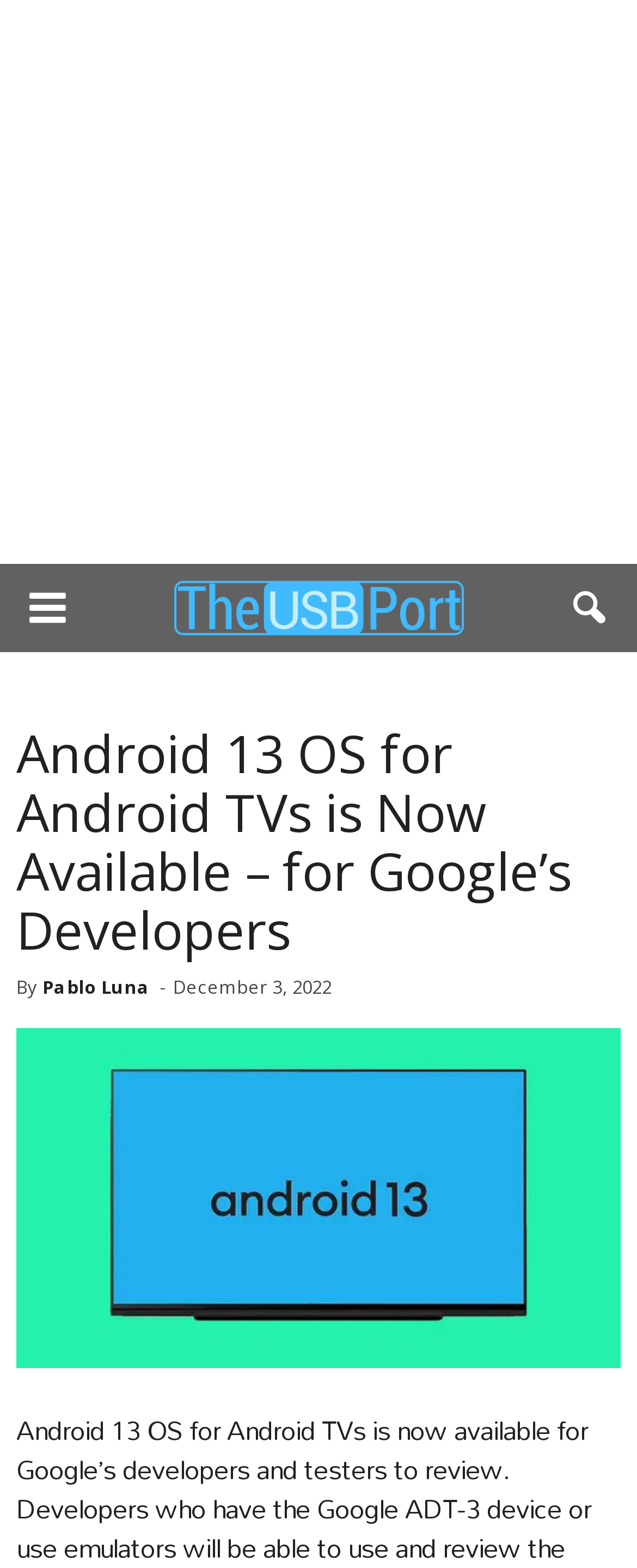Given the description of a UI element: "aria-label="Advertisement" name="aswift_1" title="Advertisement"", identify the bounding box coordinates of the matching element in the webpage screenshot.

[0.0, 0.01, 1.0, 0.349]